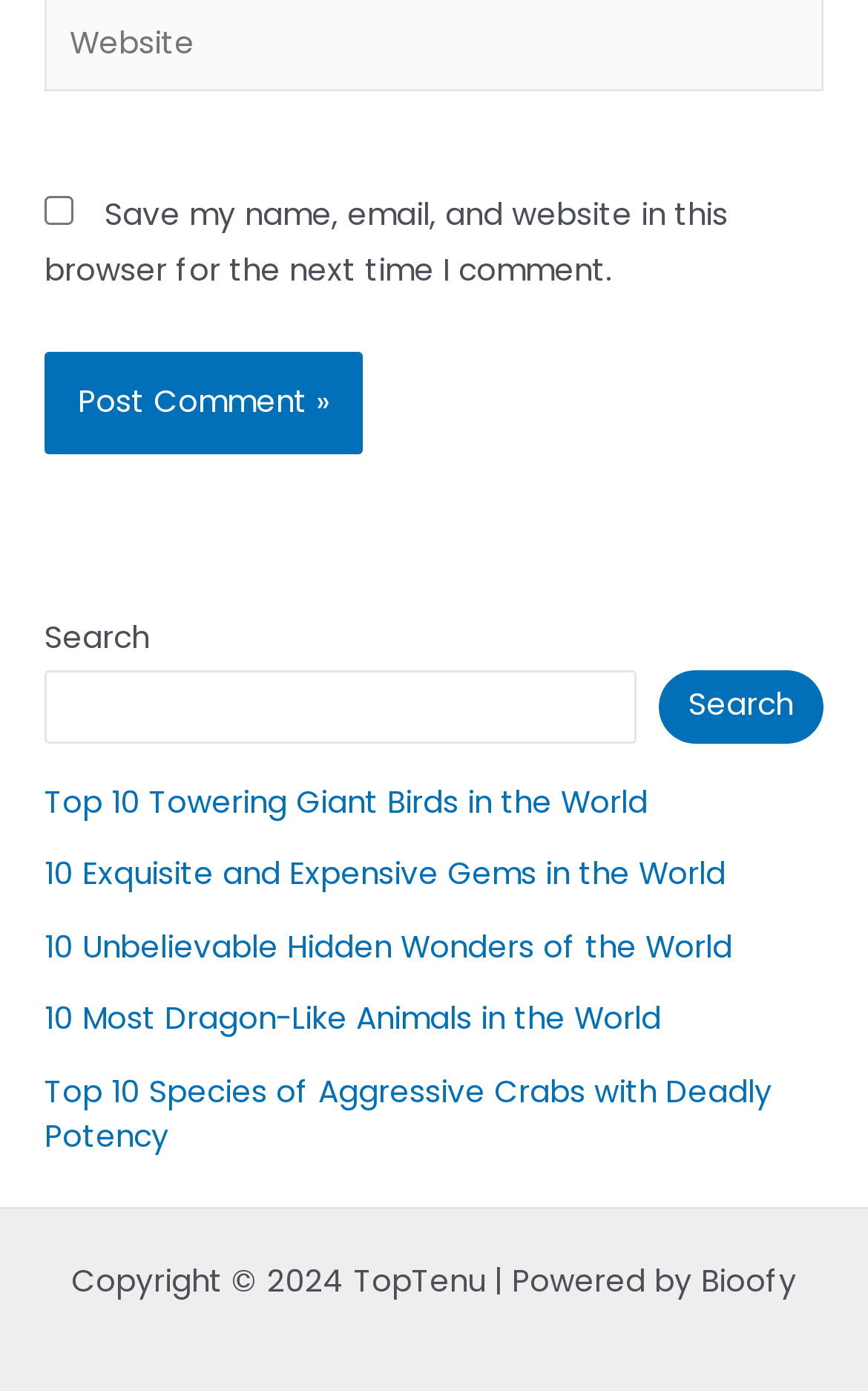Please find the bounding box coordinates of the element that needs to be clicked to perform the following instruction: "Search for something". The bounding box coordinates should be four float numbers between 0 and 1, represented as [left, top, right, bottom].

[0.051, 0.482, 0.732, 0.534]